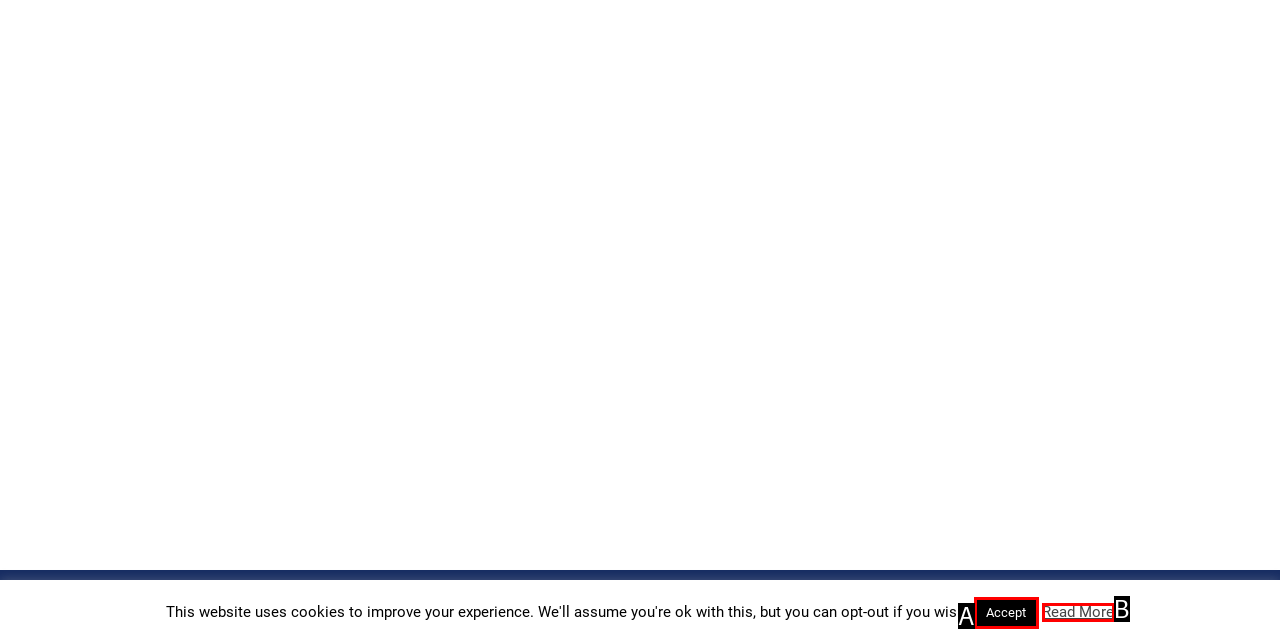From the description: Accept, identify the option that best matches and reply with the letter of that option directly.

A